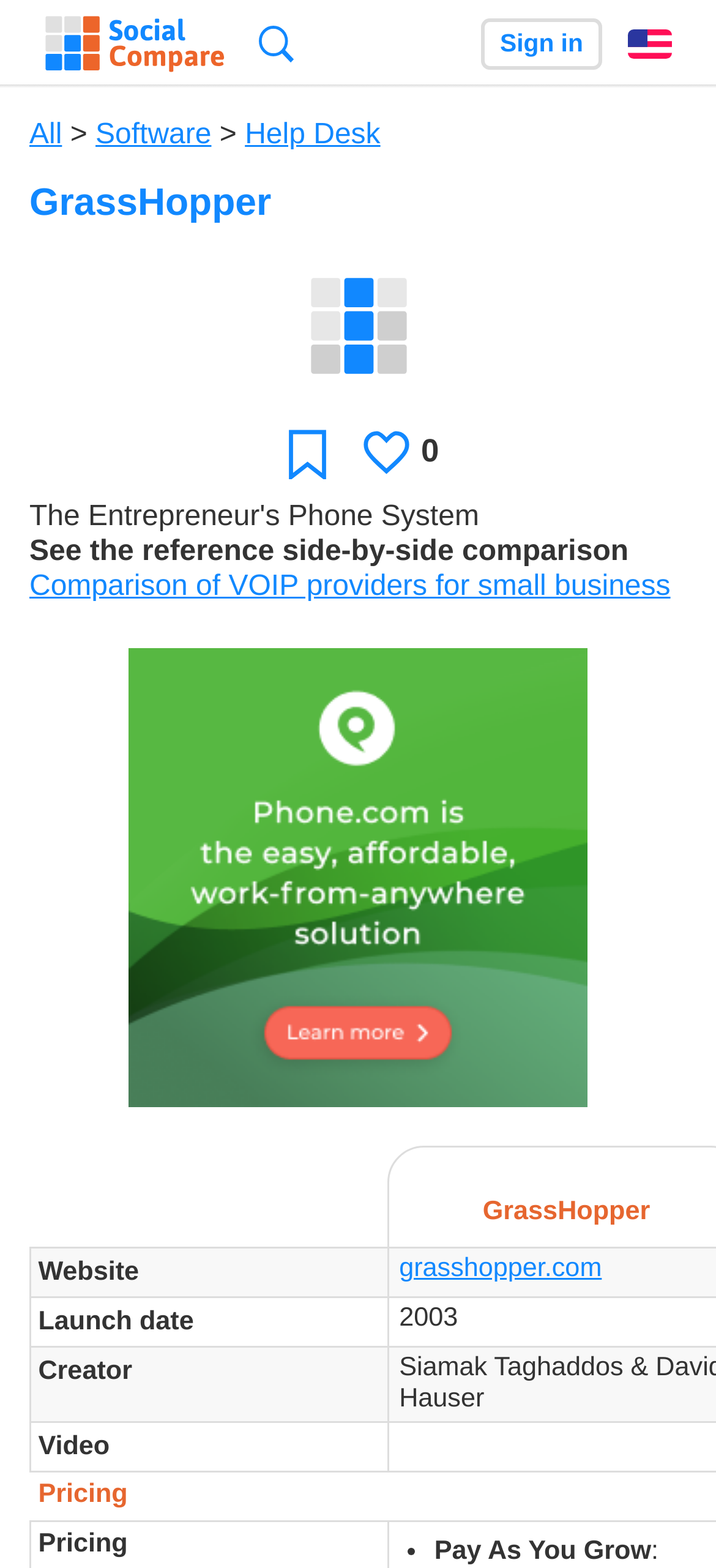Please give a concise answer to this question using a single word or phrase: 
What is the purpose of the 'Favorite' button?

To mark as favorite